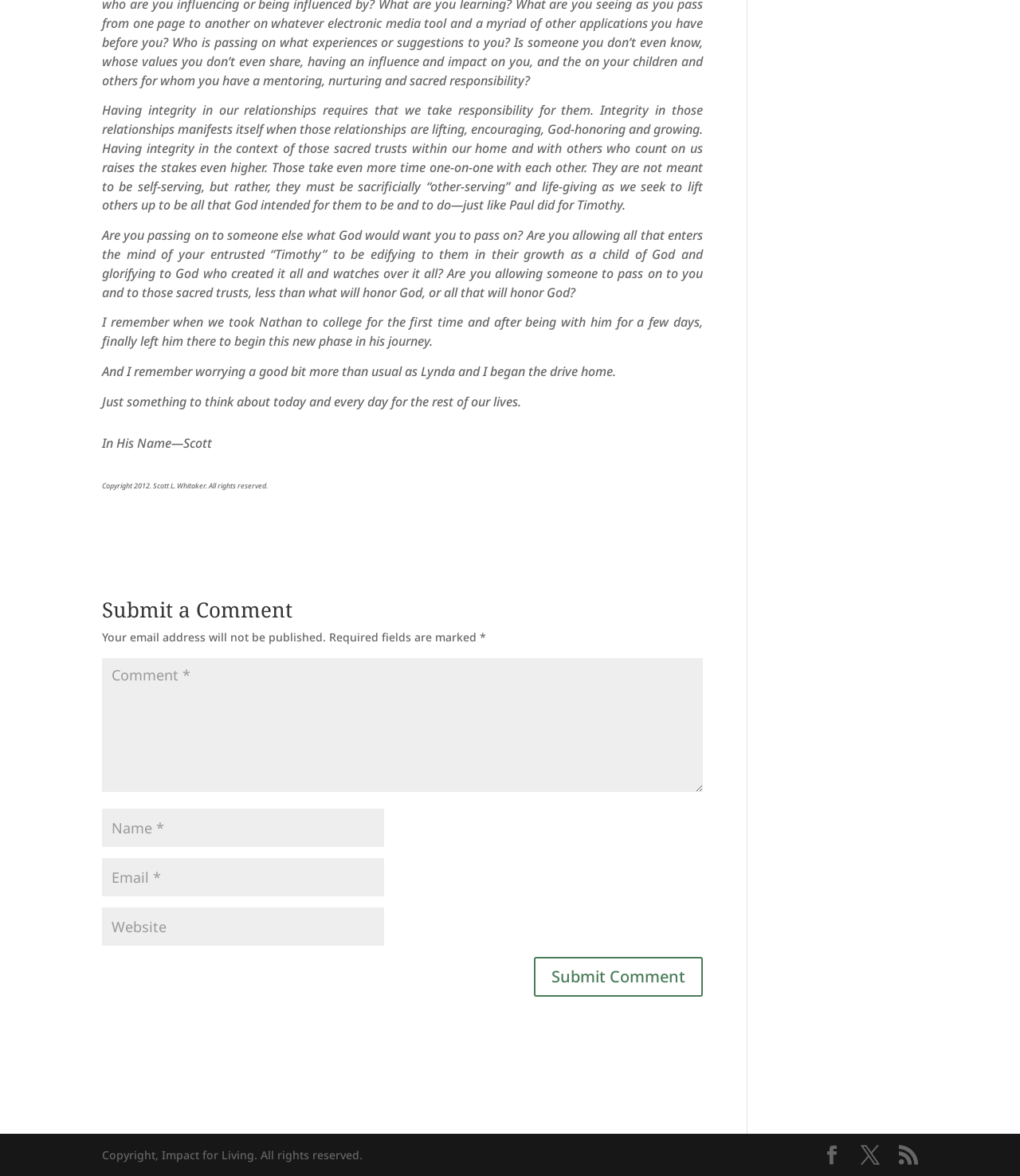Locate the bounding box coordinates of the region to be clicked to comply with the following instruction: "Enter your name". The coordinates must be four float numbers between 0 and 1, in the form [left, top, right, bottom].

[0.1, 0.687, 0.377, 0.72]